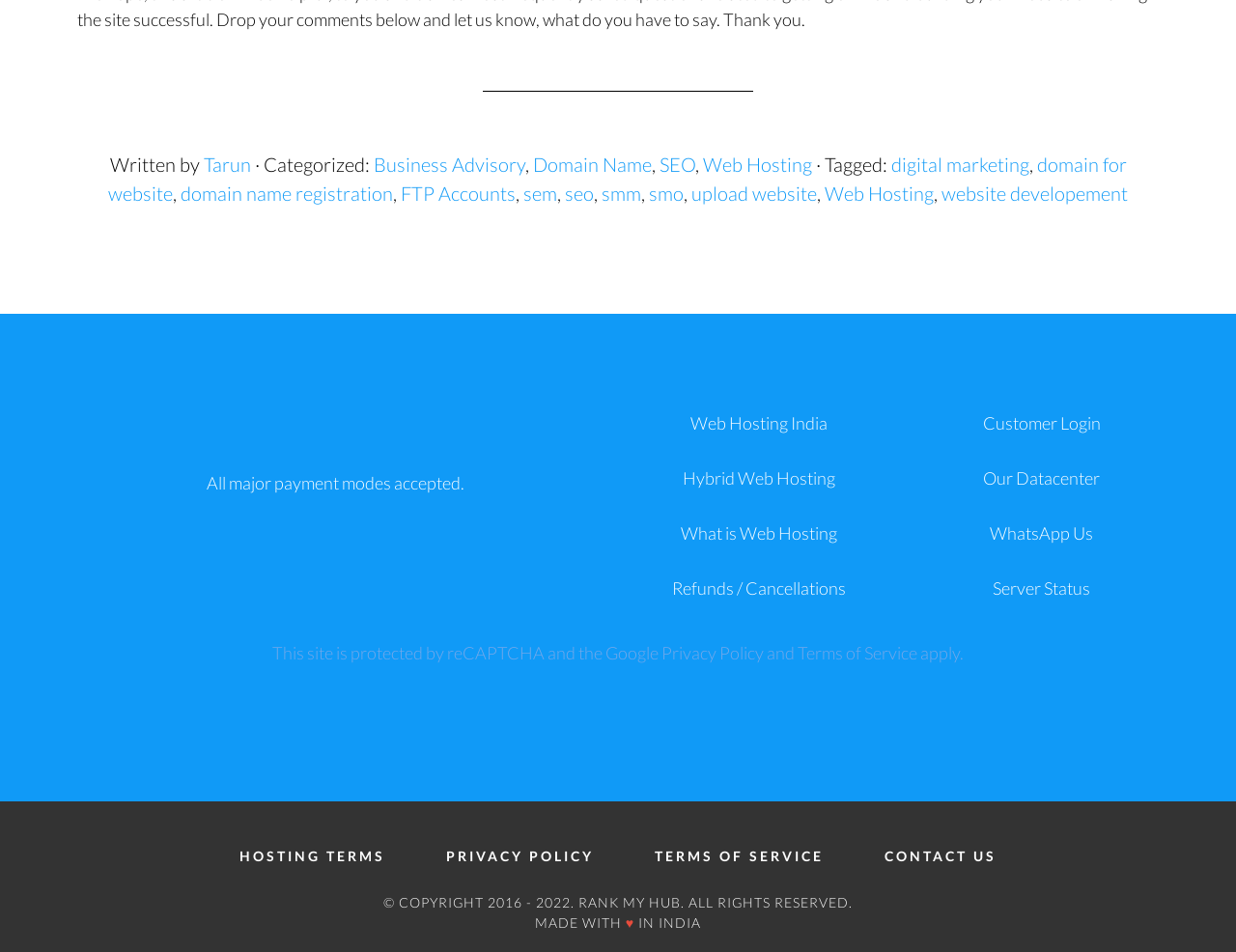Please identify the bounding box coordinates of the clickable region that I should interact with to perform the following instruction: "Read the Privacy Policy". The coordinates should be expressed as four float numbers between 0 and 1, i.e., [left, top, right, bottom].

[0.535, 0.674, 0.618, 0.696]